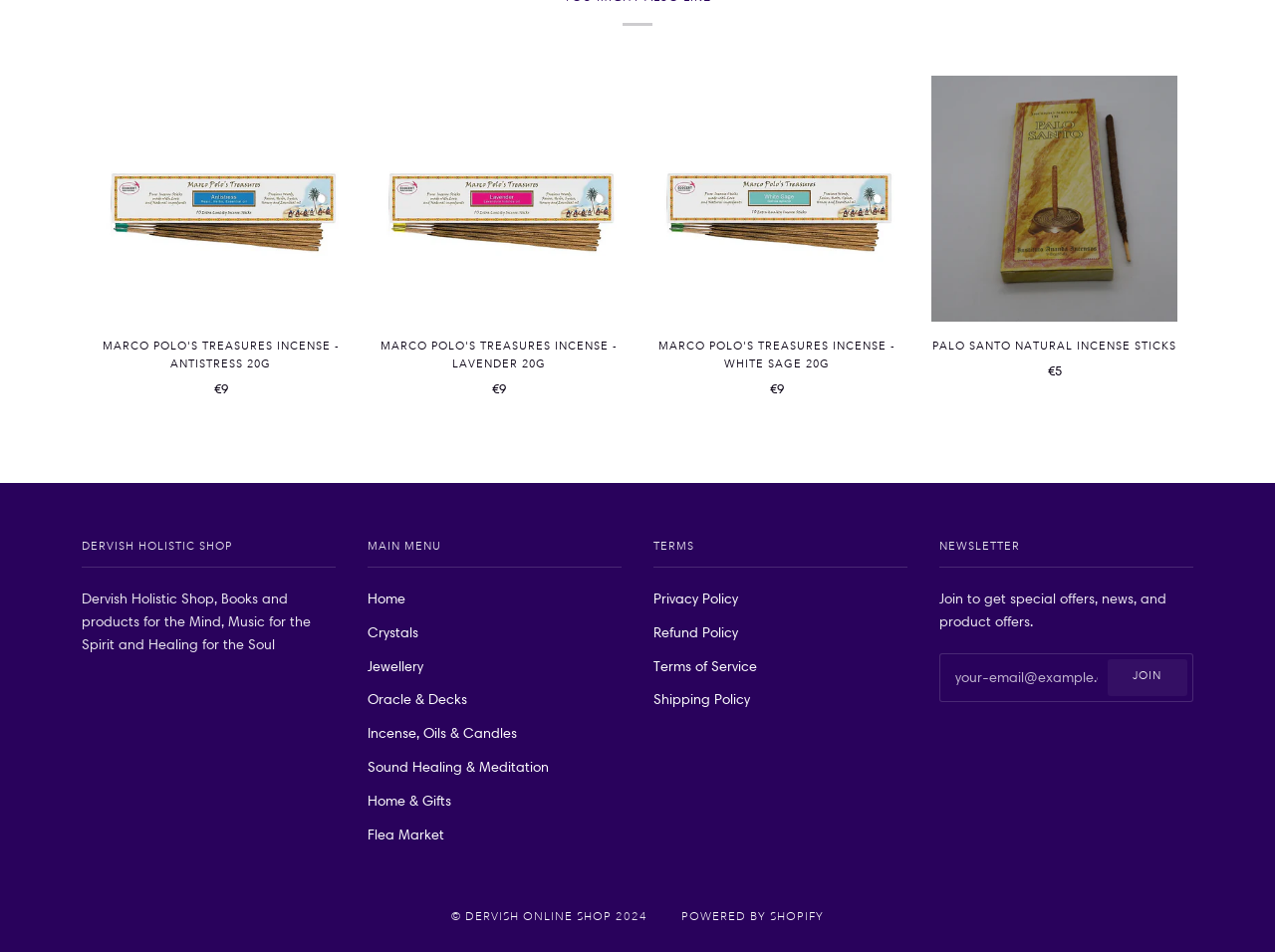Please identify the bounding box coordinates of the element I should click to complete this instruction: 'Subscribe to the newsletter'. The coordinates should be given as four float numbers between 0 and 1, like this: [left, top, right, bottom].

[0.869, 0.692, 0.931, 0.731]